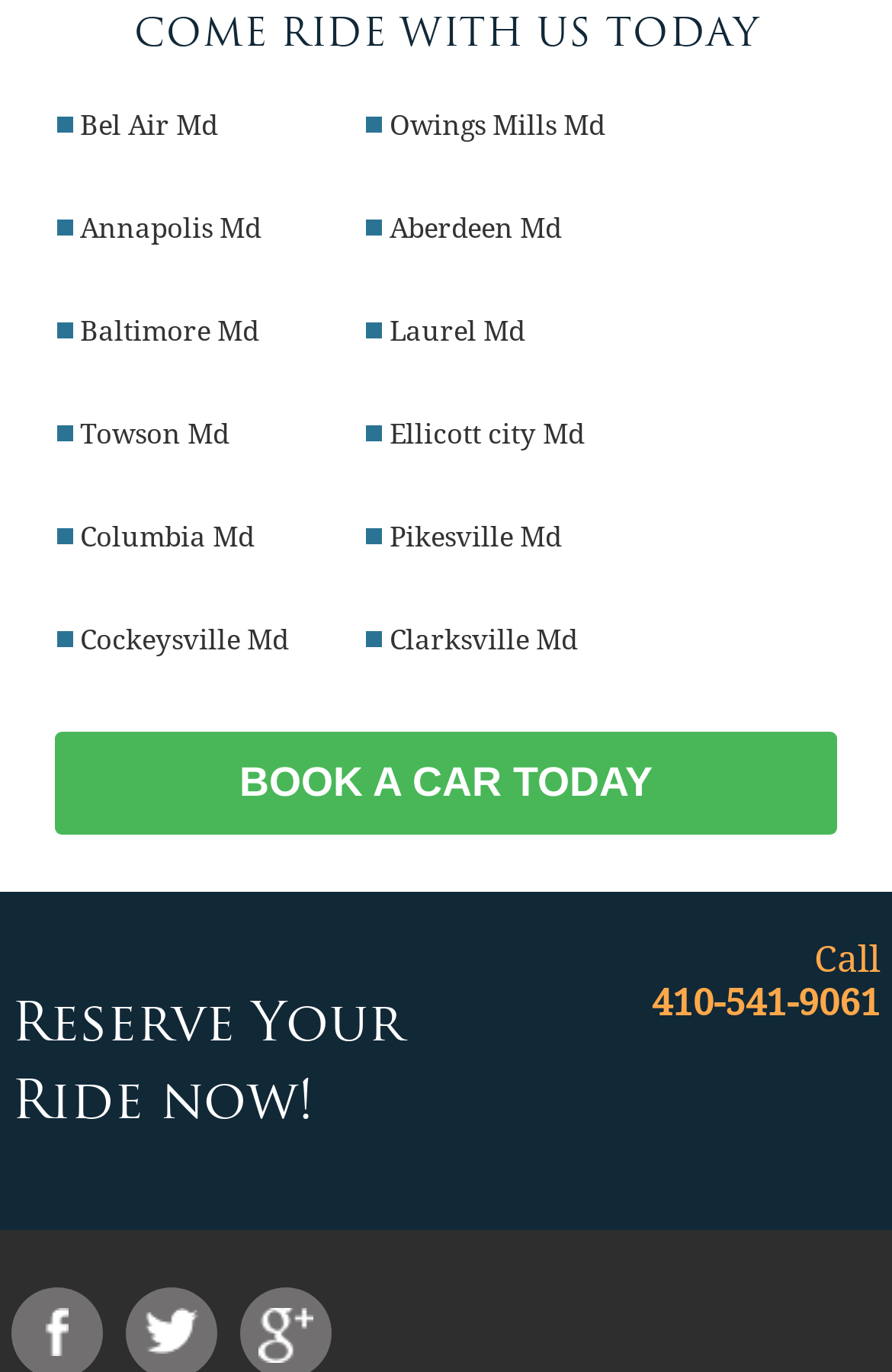Respond concisely with one word or phrase to the following query:
What is the theme of the webpage?

Car rental or transportation